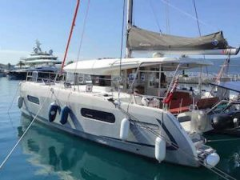Where is the yacht located?
Please answer the question with a single word or phrase, referencing the image.

Montenegro